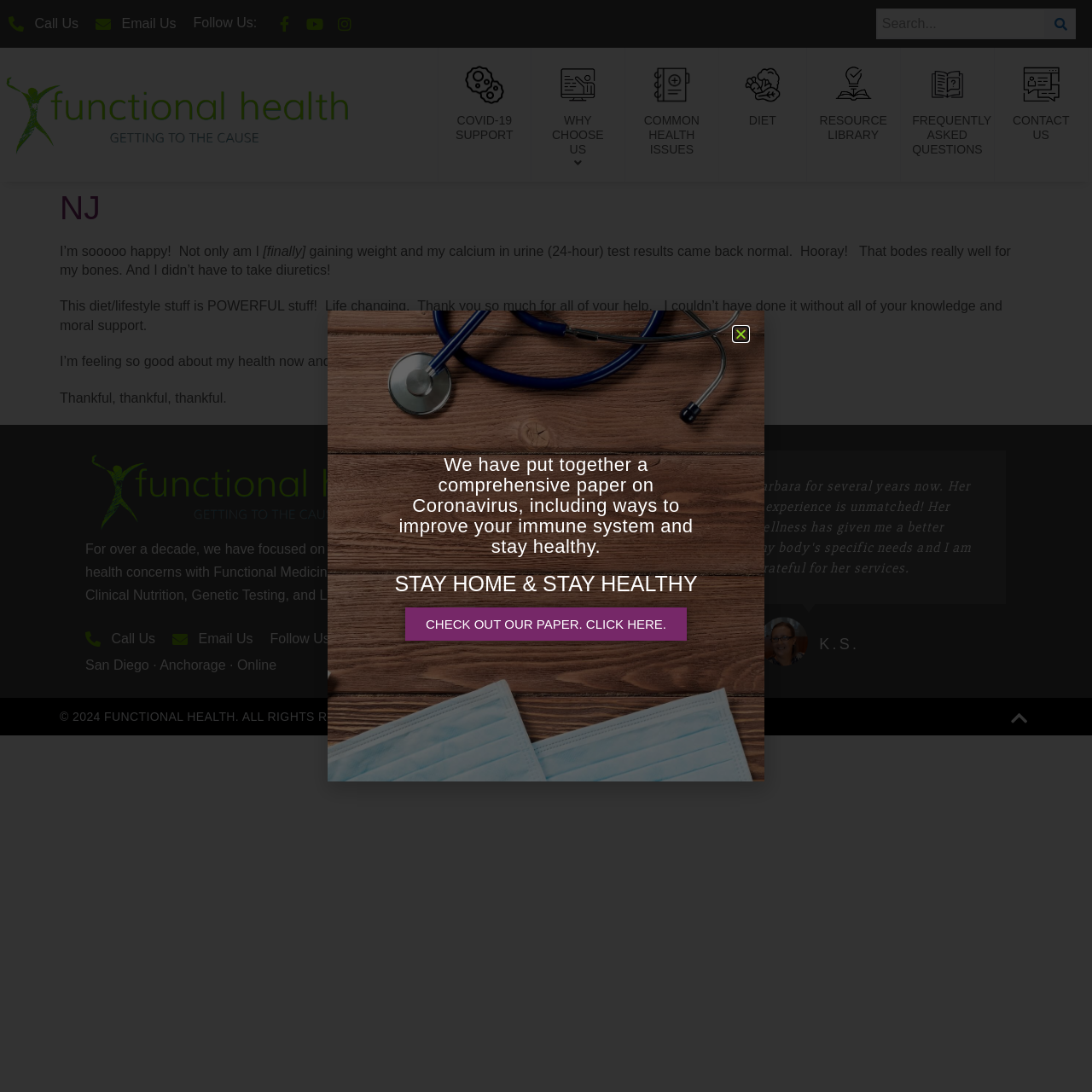Please mark the bounding box coordinates of the area that should be clicked to carry out the instruction: "Click on the 'My Full-time Travel Magazine' link".

None